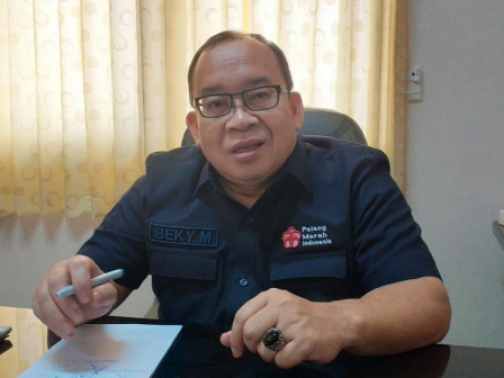What is on the desk?
Using the image, give a concise answer in the form of a single word or short phrase.

Notepad and pen